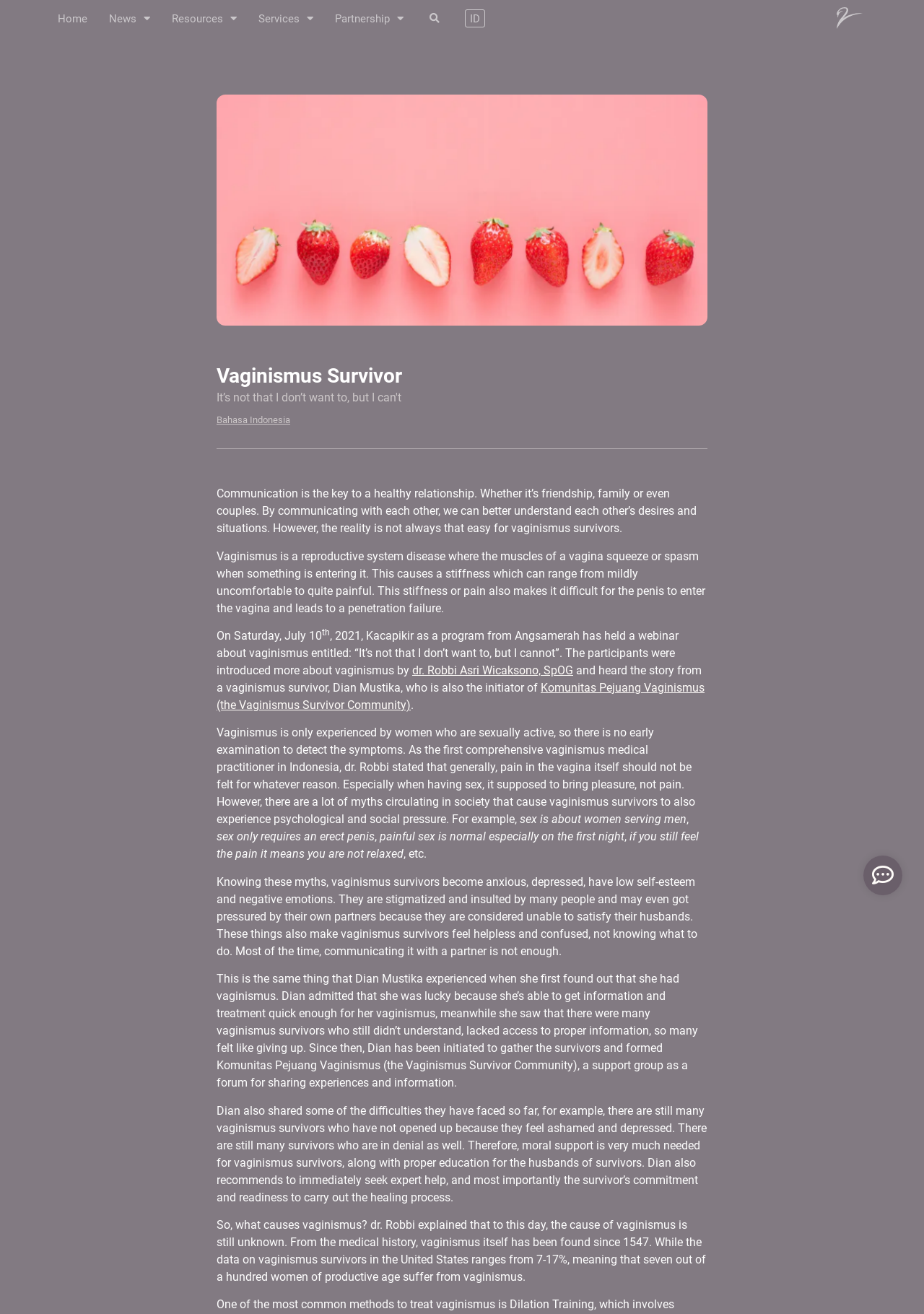What is the name of the community mentioned on this webpage?
Observe the image and answer the question with a one-word or short phrase response.

Komunitas Pejuang Vaginismus